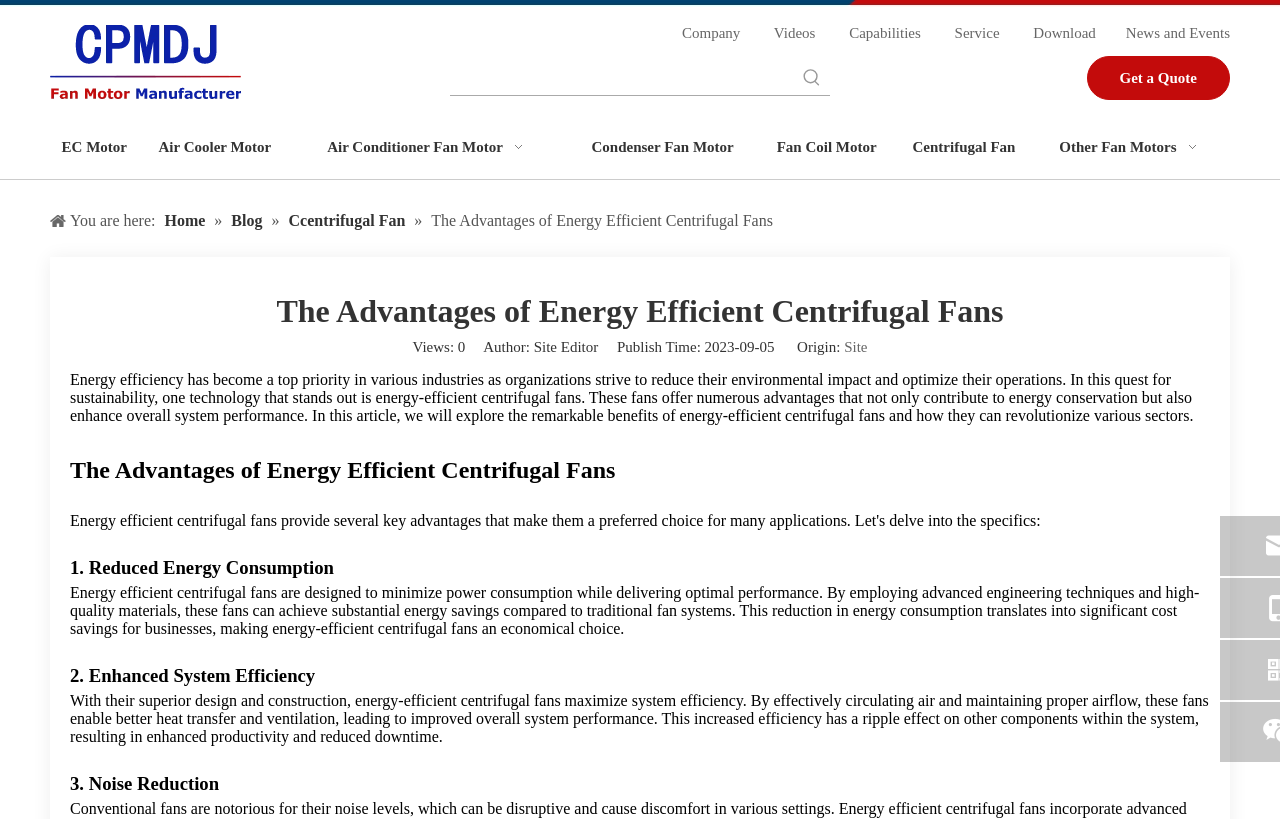Identify the bounding box coordinates for the UI element mentioned here: "Air Cooler Motor". Provide the coordinates as four float values between 0 and 1, i.e., [left, top, right, bottom].

[0.108, 0.14, 0.228, 0.219]